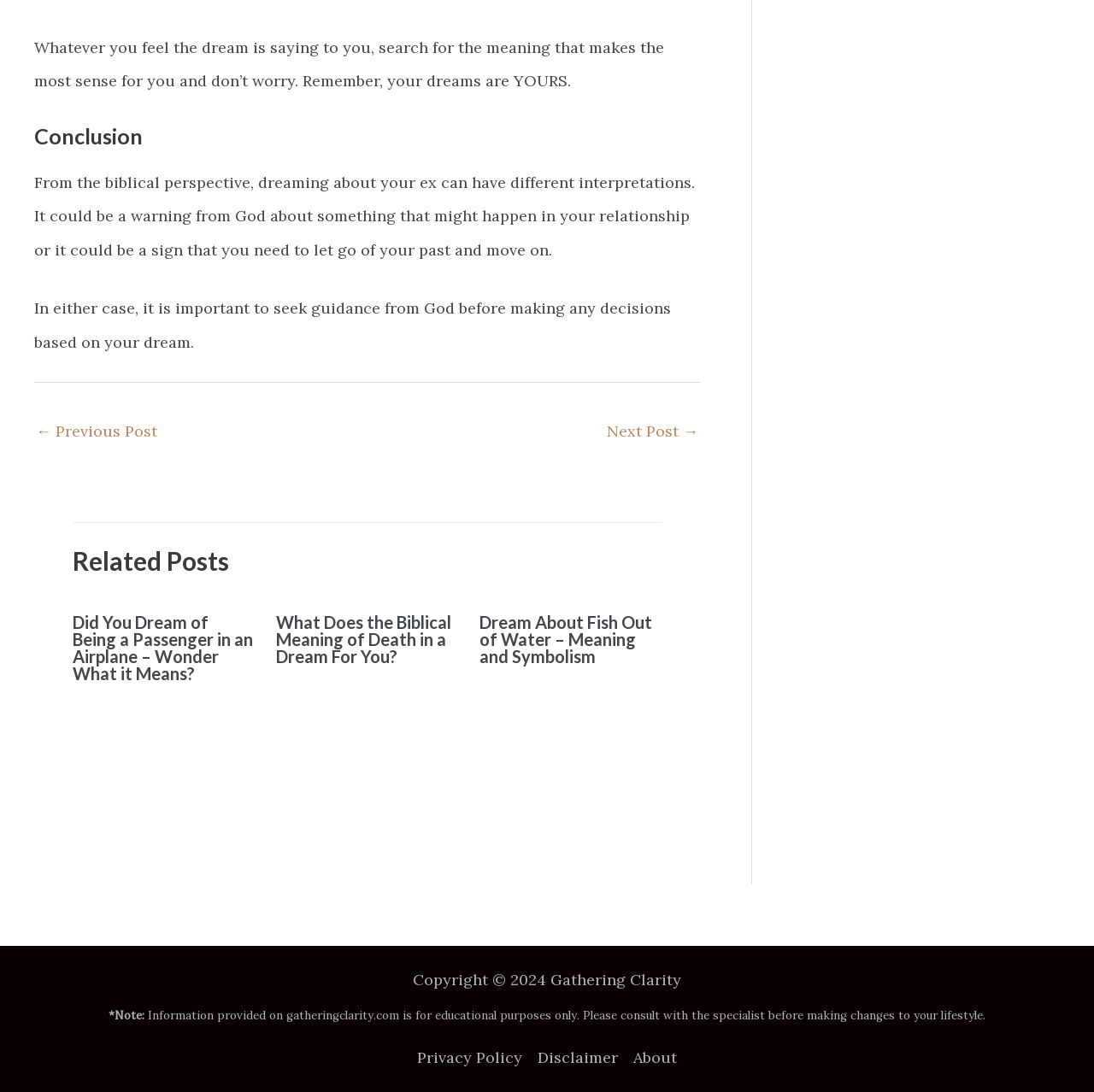Locate the bounding box coordinates of the element that needs to be clicked to carry out the instruction: "View privacy policy". The coordinates should be given as four float numbers ranging from 0 to 1, i.e., [left, top, right, bottom].

[0.381, 0.953, 0.484, 0.984]